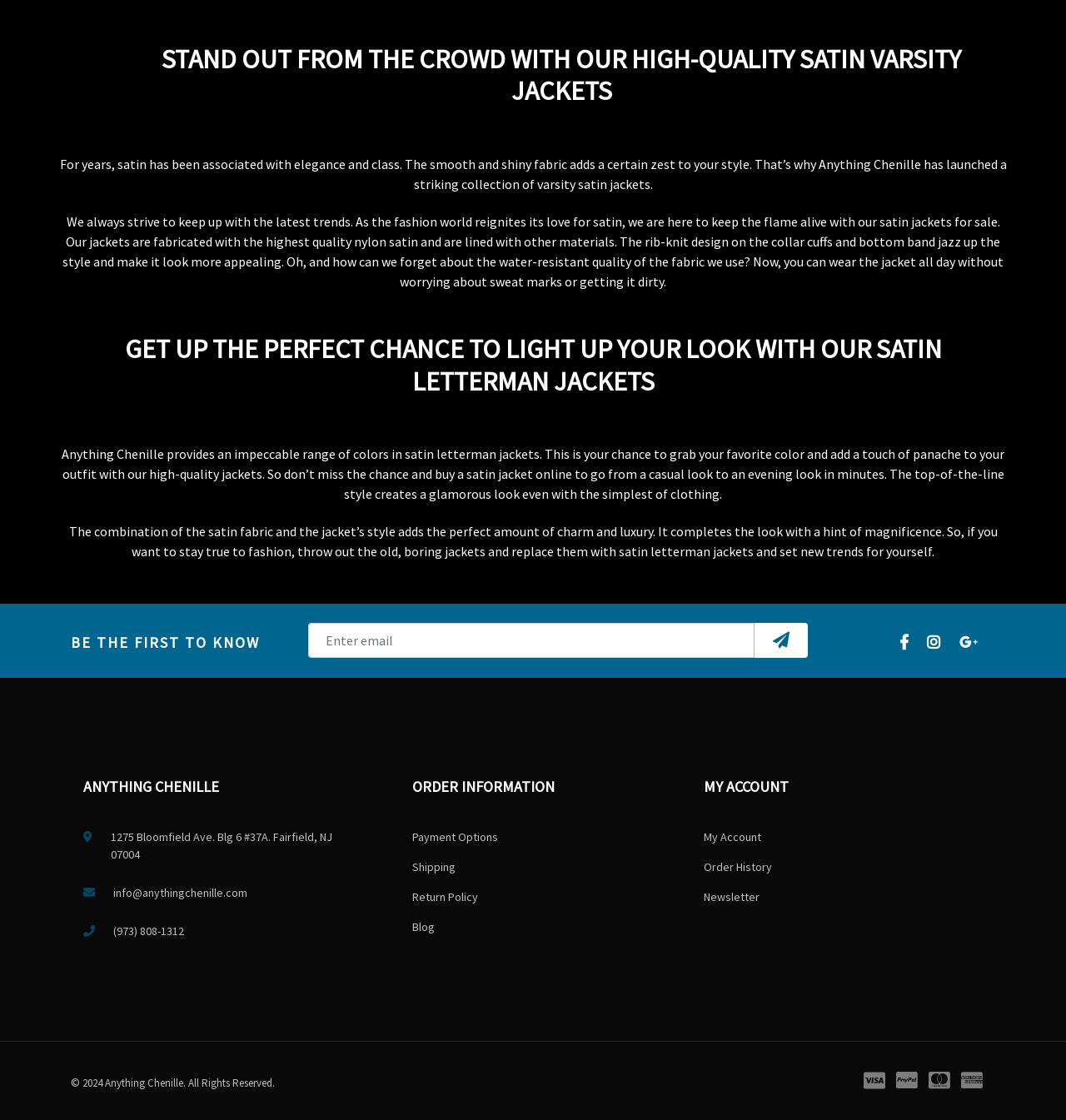What is the copyright year of Anything Chenille?
Please describe in detail the information shown in the image to answer the question.

The answer can be found in the StaticText element with the text '© 2024 Anything Chenille. All Rights Reserved.', which indicates that the copyright year of Anything Chenille is 2024.